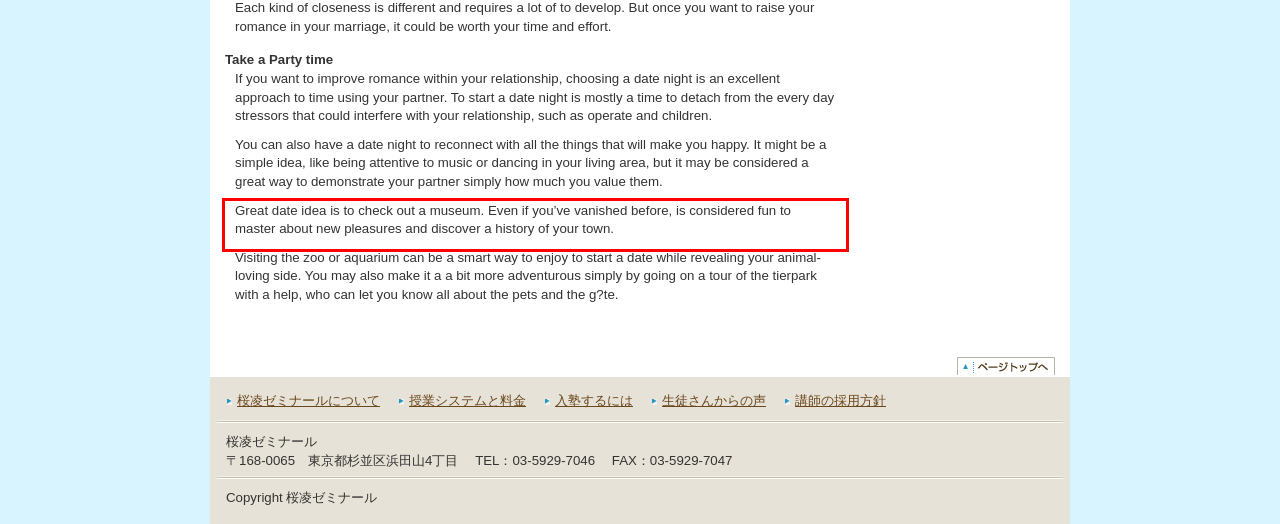Given the screenshot of the webpage, identify the red bounding box, and recognize the text content inside that red bounding box.

Great date idea is to check out a museum. Even if you’ve vanished before, is considered fun to master about new pleasures and discover a history of your town.